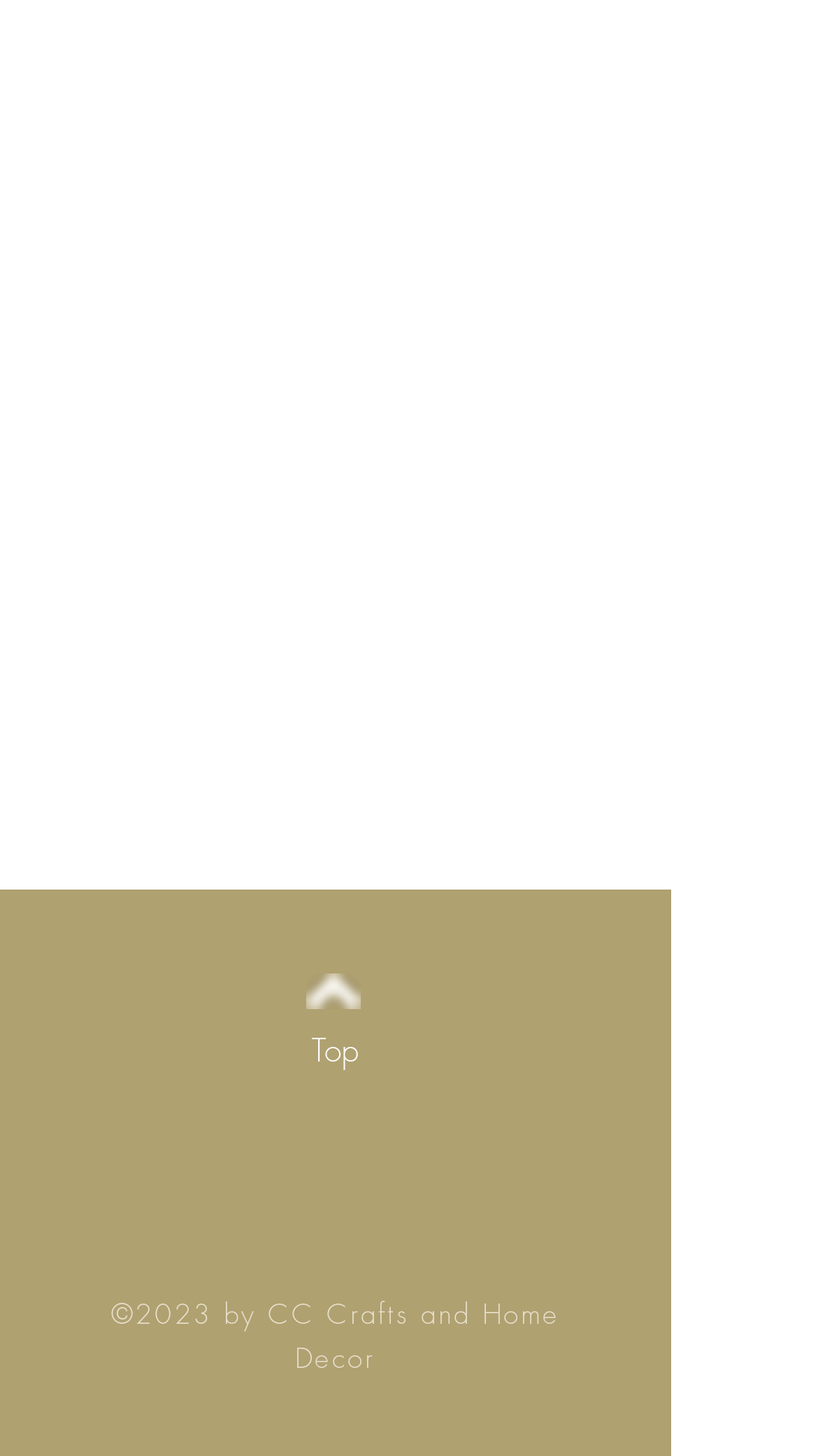Using the format (top-left x, top-left y, bottom-right x, bottom-right y), and given the element description, identify the bounding box coordinates within the screenshot: aria-label="White Facebook Icon"

[0.282, 0.801, 0.372, 0.852]